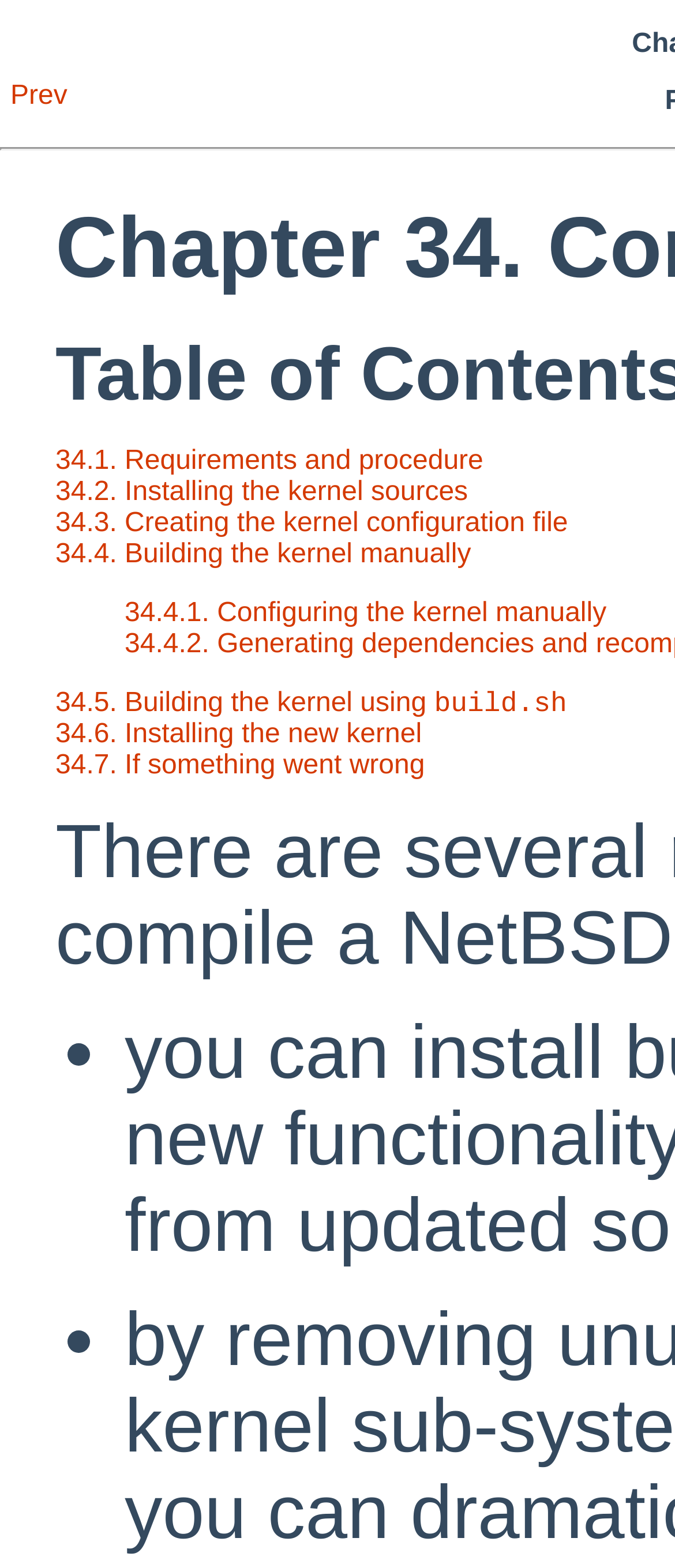What is the previous chapter?
Kindly give a detailed and elaborate answer to the question.

I inferred this answer by looking at the gridcell element with the text 'Prev' and the link element with the same text, which suggests that it is a navigation link to the previous chapter.